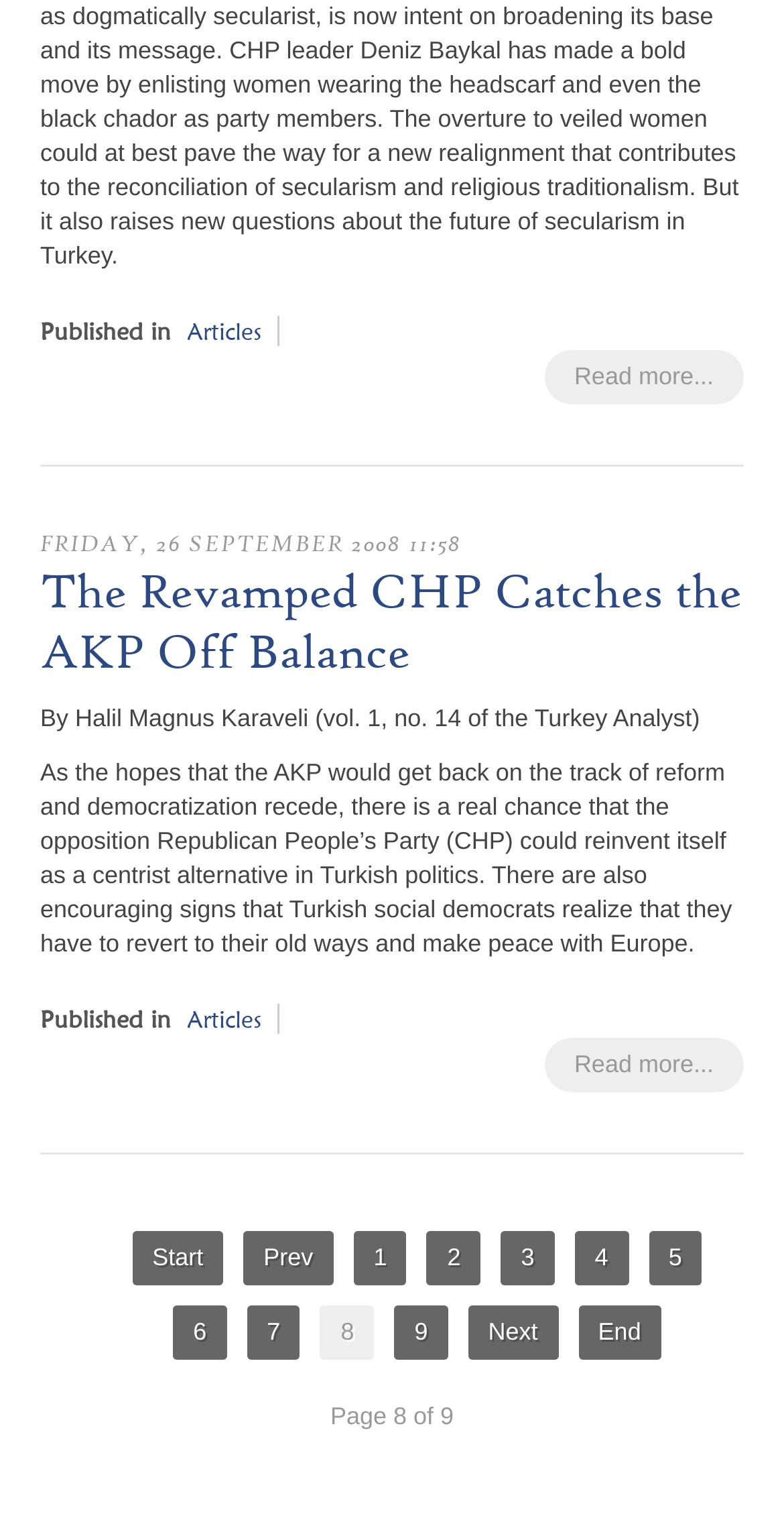Please locate the bounding box coordinates of the element that should be clicked to achieve the given instruction: "Read more about the current article".

[0.694, 0.23, 0.949, 0.266]